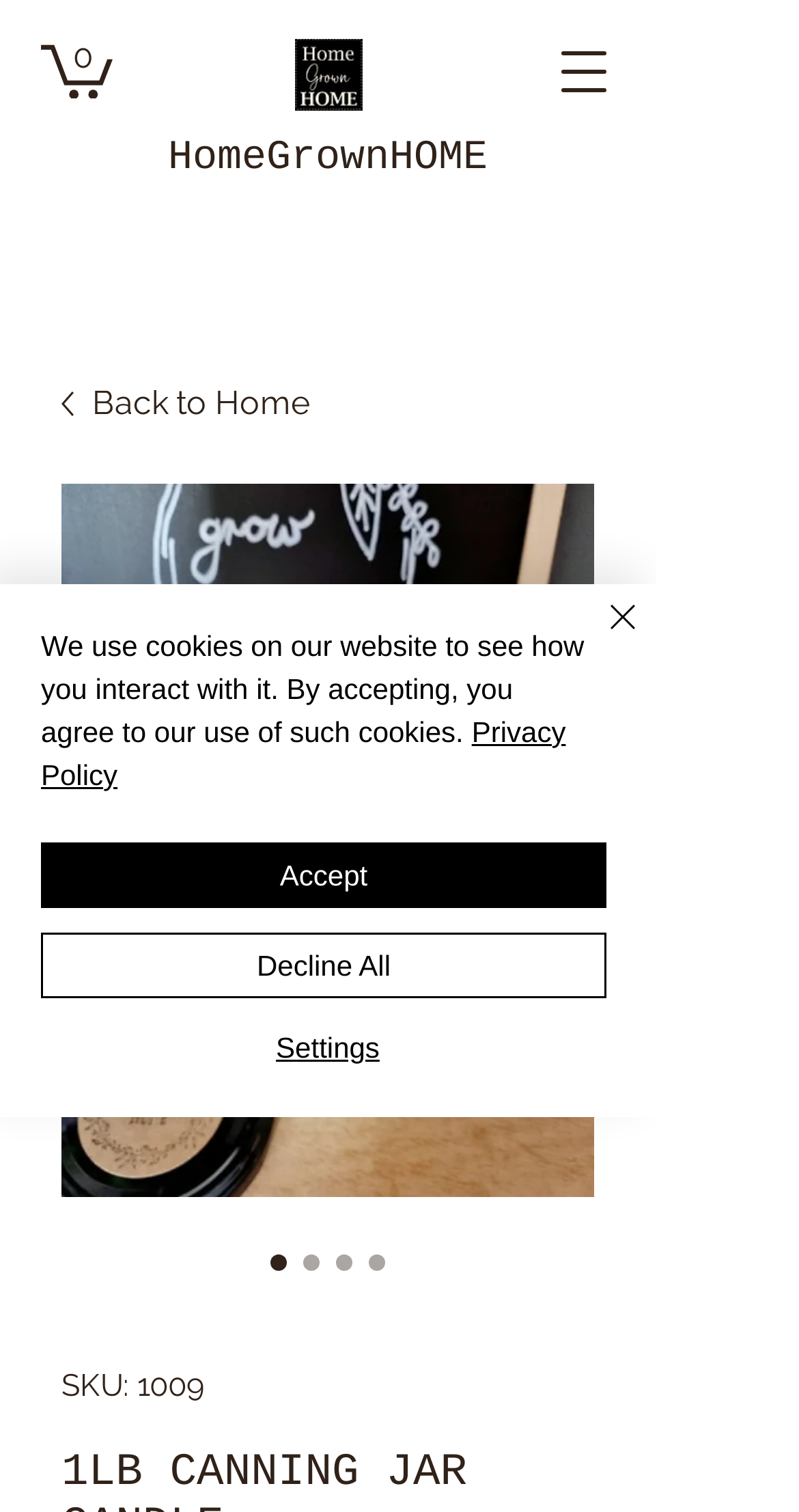How many items are in the cart?
Use the information from the image to give a detailed answer to the question.

I found the link with the text 'Cart with 0 items' which indicates that there are no items in the cart.